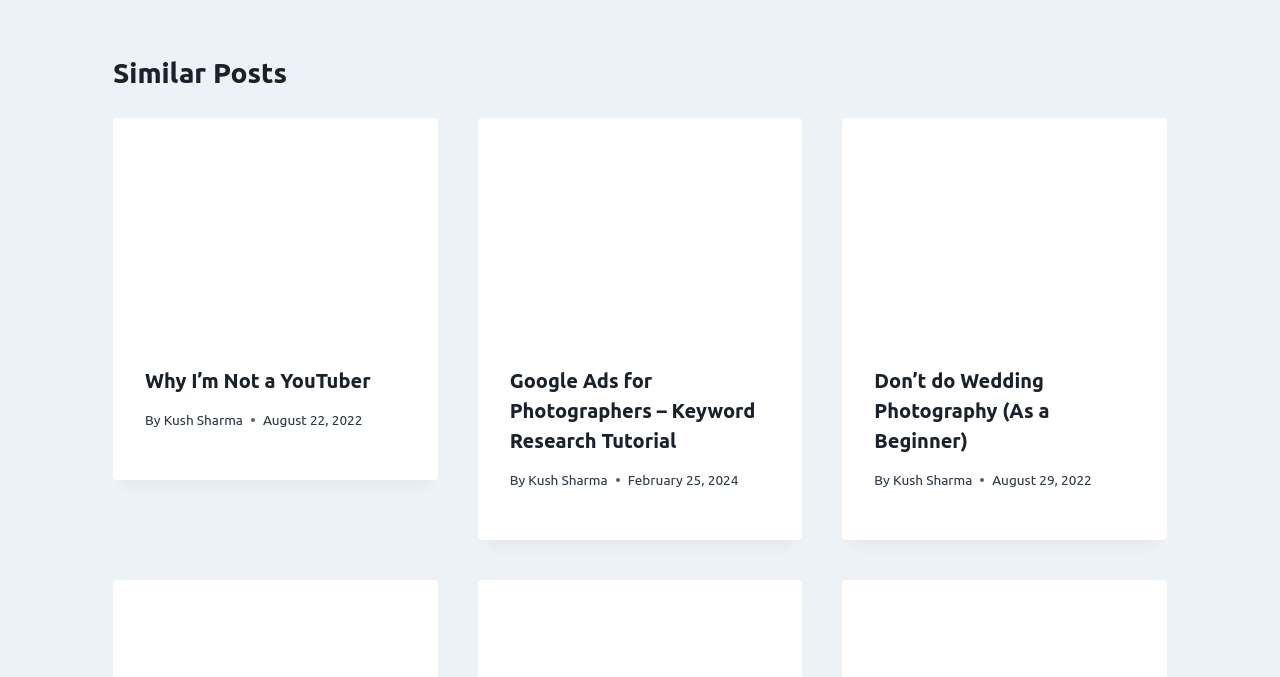Determine the bounding box coordinates of the clickable region to follow the instruction: "read article 'Google Ads for Photographers – Keyword Research Tutorial'".

[0.373, 0.174, 0.627, 0.493]